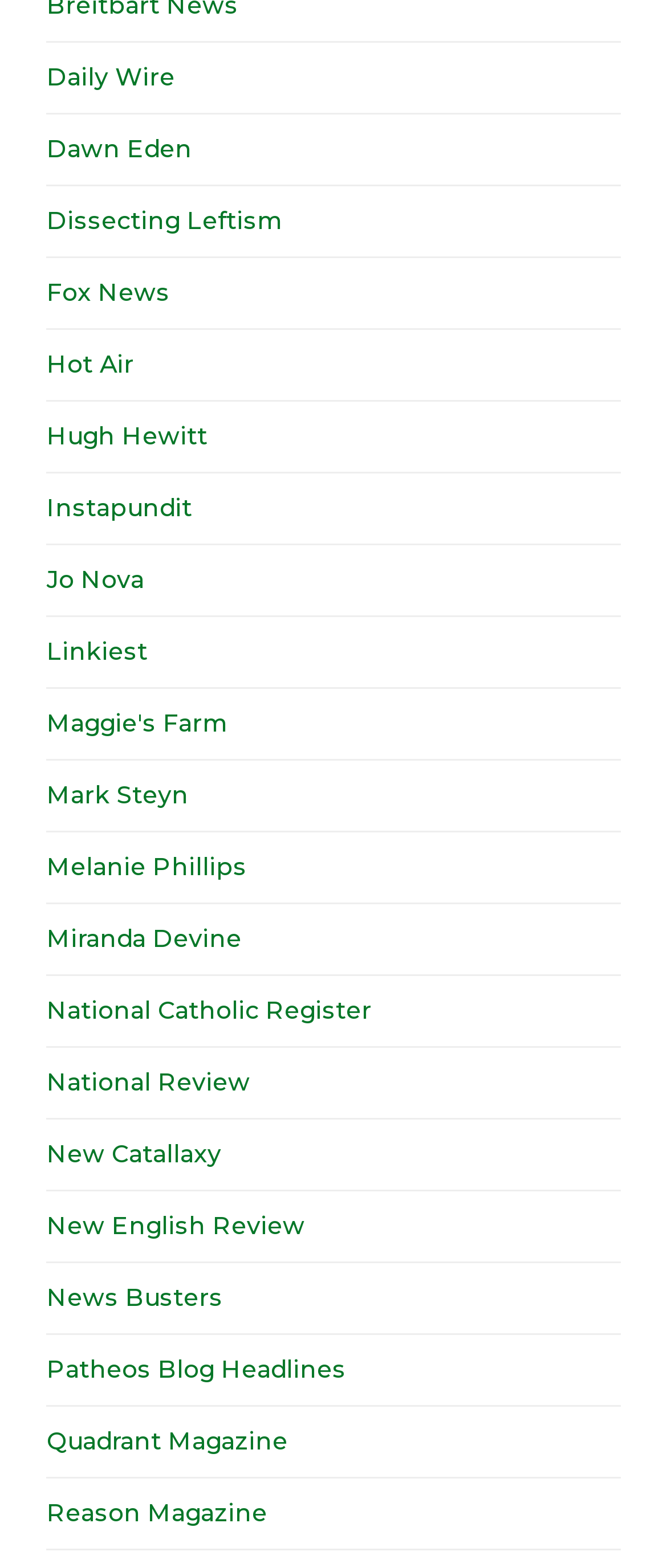Can you specify the bounding box coordinates of the area that needs to be clicked to fulfill the following instruction: "go to Fox News"?

[0.07, 0.177, 0.255, 0.197]